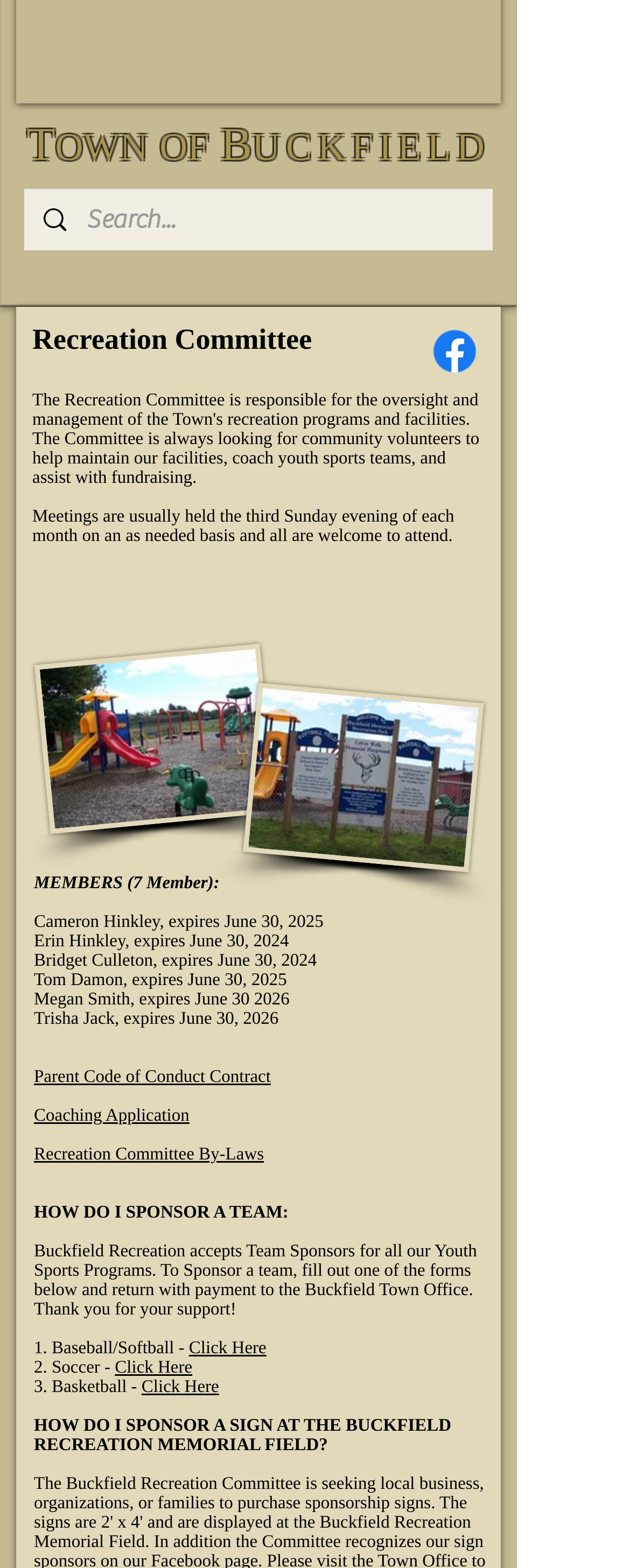Find the bounding box coordinates corresponding to the UI element with the description: "Recreation Committee By-Laws". The coordinates should be formatted as [left, top, right, bottom], with values as floats between 0 and 1.

[0.054, 0.73, 0.419, 0.743]